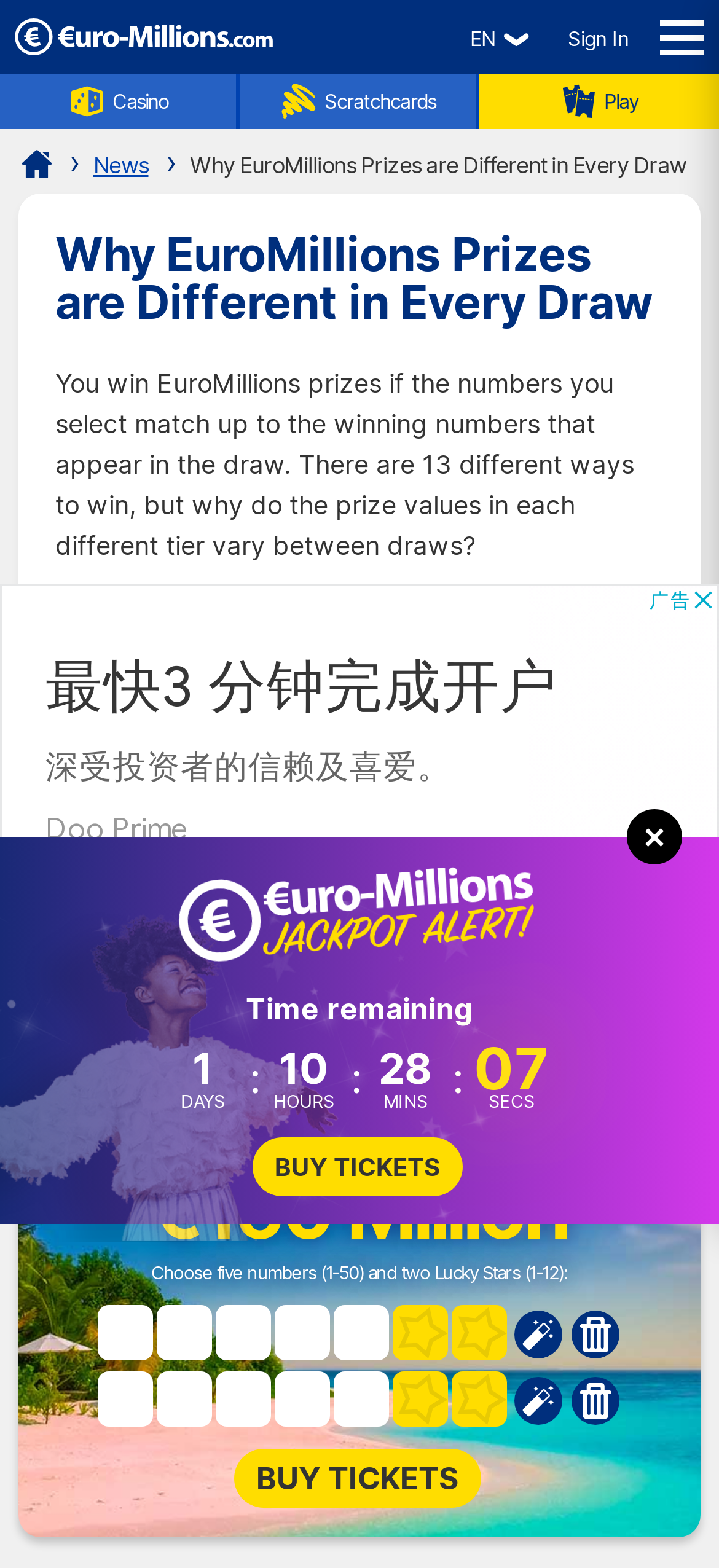Specify the bounding box coordinates of the element's region that should be clicked to achieve the following instruction: "Choose a number". The bounding box coordinates consist of four float numbers between 0 and 1, in the format [left, top, right, bottom].

[0.136, 0.833, 0.213, 0.868]